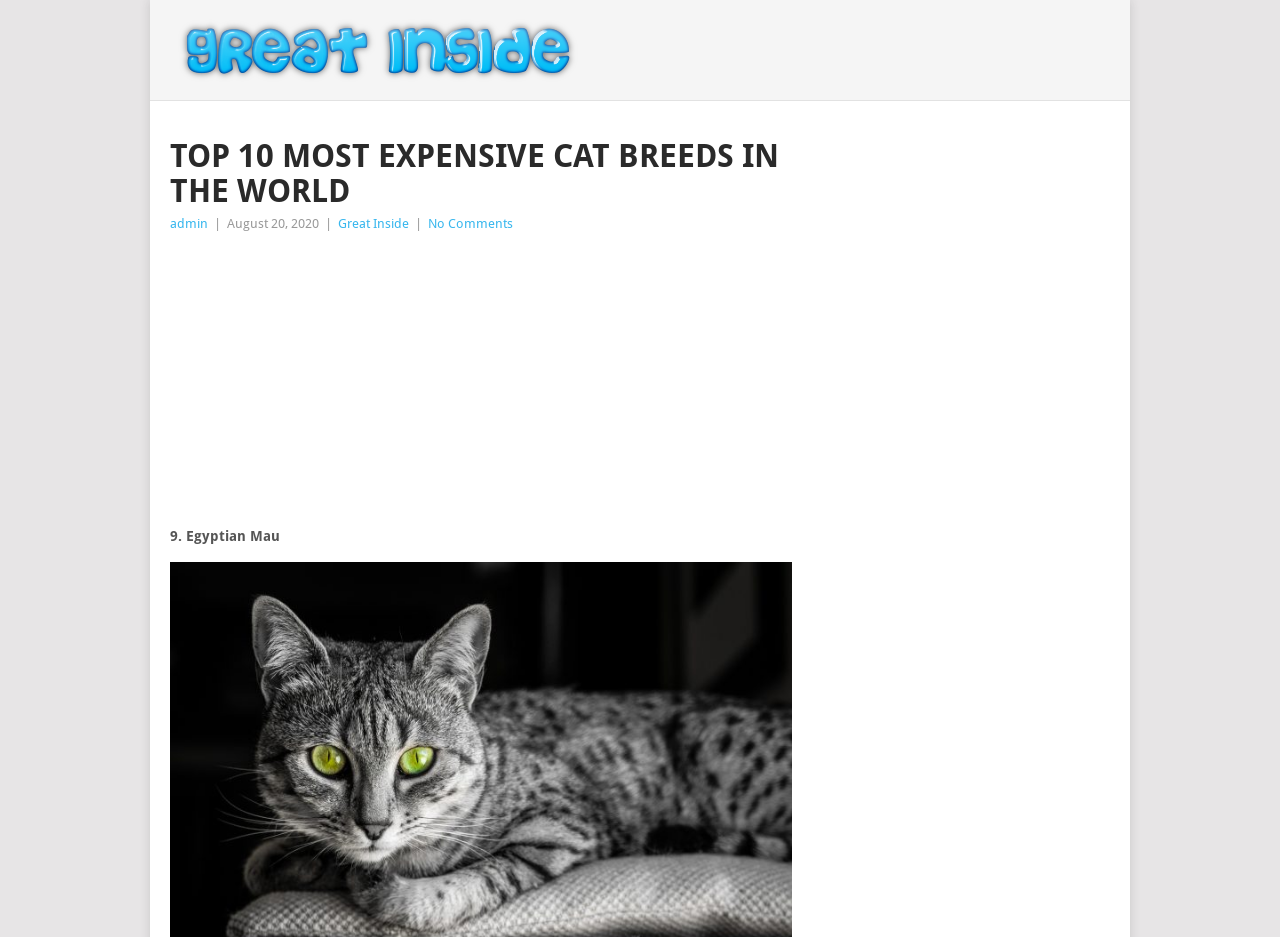Kindly respond to the following question with a single word or a brief phrase: 
What is the date of the article?

August 20, 2020